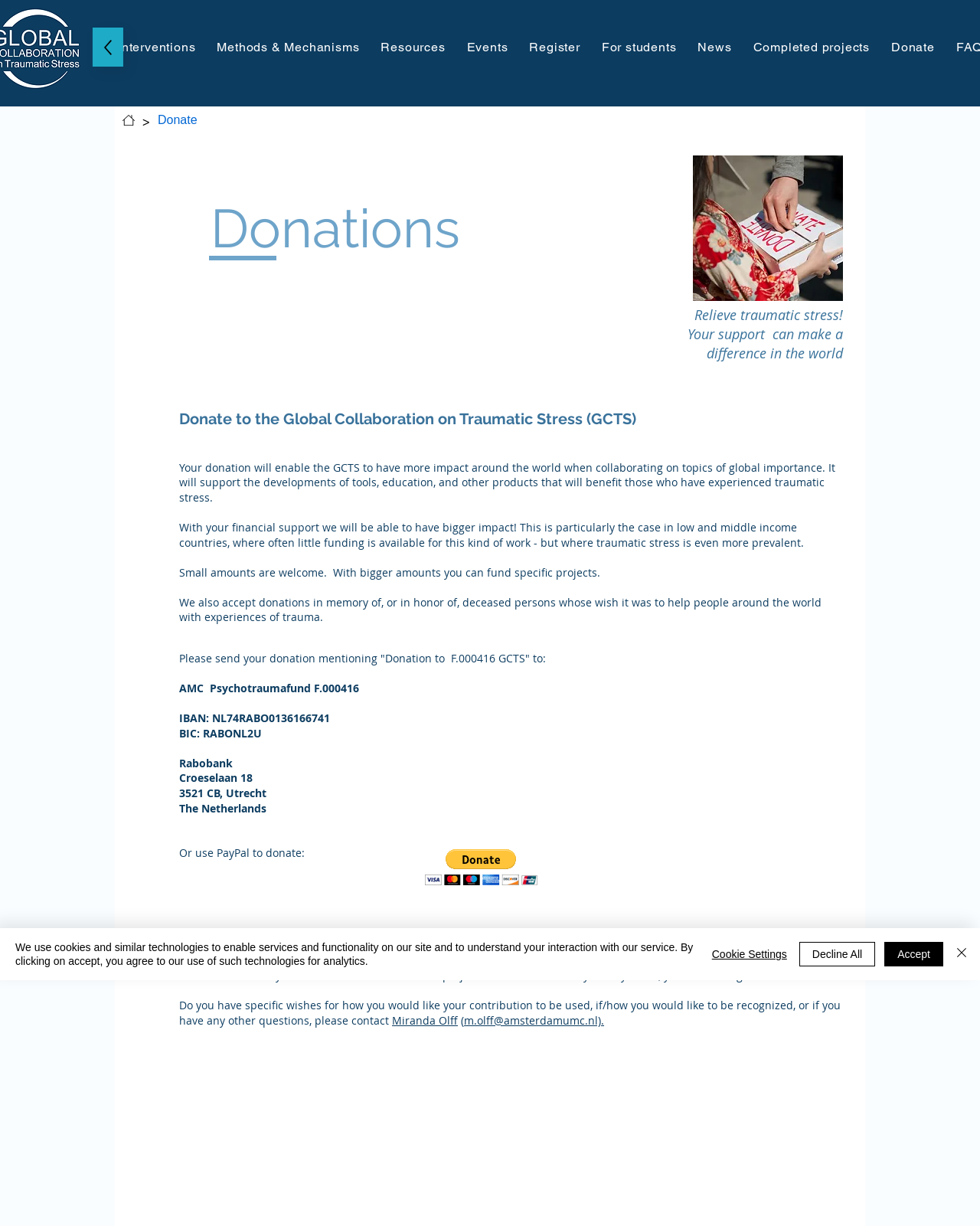Please identify the coordinates of the bounding box that should be clicked to fulfill this instruction: "Click Donate button".

[0.902, 0.022, 0.962, 0.054]